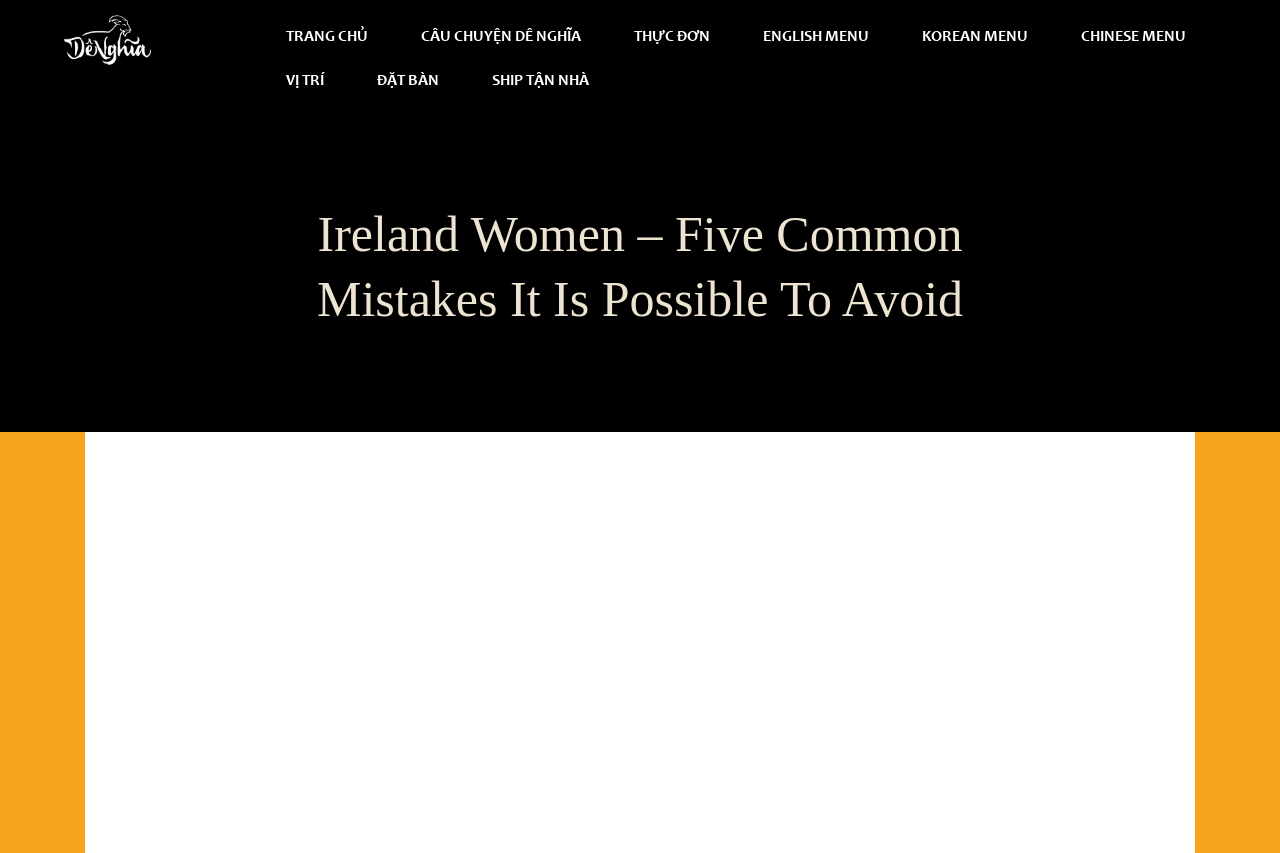Please find the bounding box coordinates in the format (top-left x, top-left y, bottom-right x, bottom-right y) for the given element description. Ensure the coordinates are floating point numbers between 0 and 1. Description: Câu chuyện Dê Nghĩa

[0.329, 0.029, 0.454, 0.057]